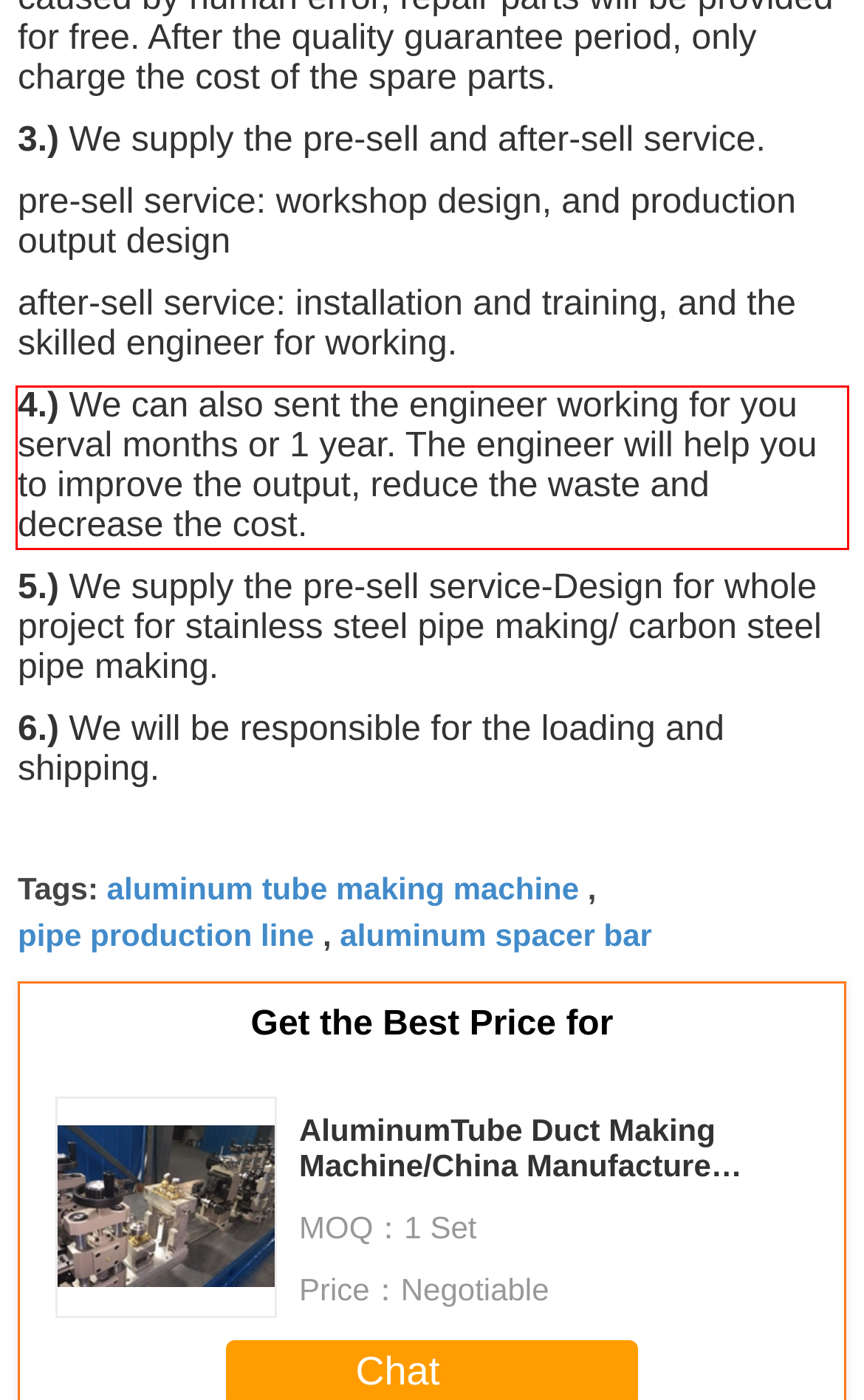Look at the screenshot of the webpage, locate the red rectangle bounding box, and generate the text content that it contains.

4.) We can also sent the engineer working for you serval months or 1 year. The engineer will help you to improve the output, reduce the waste and decrease the cost.